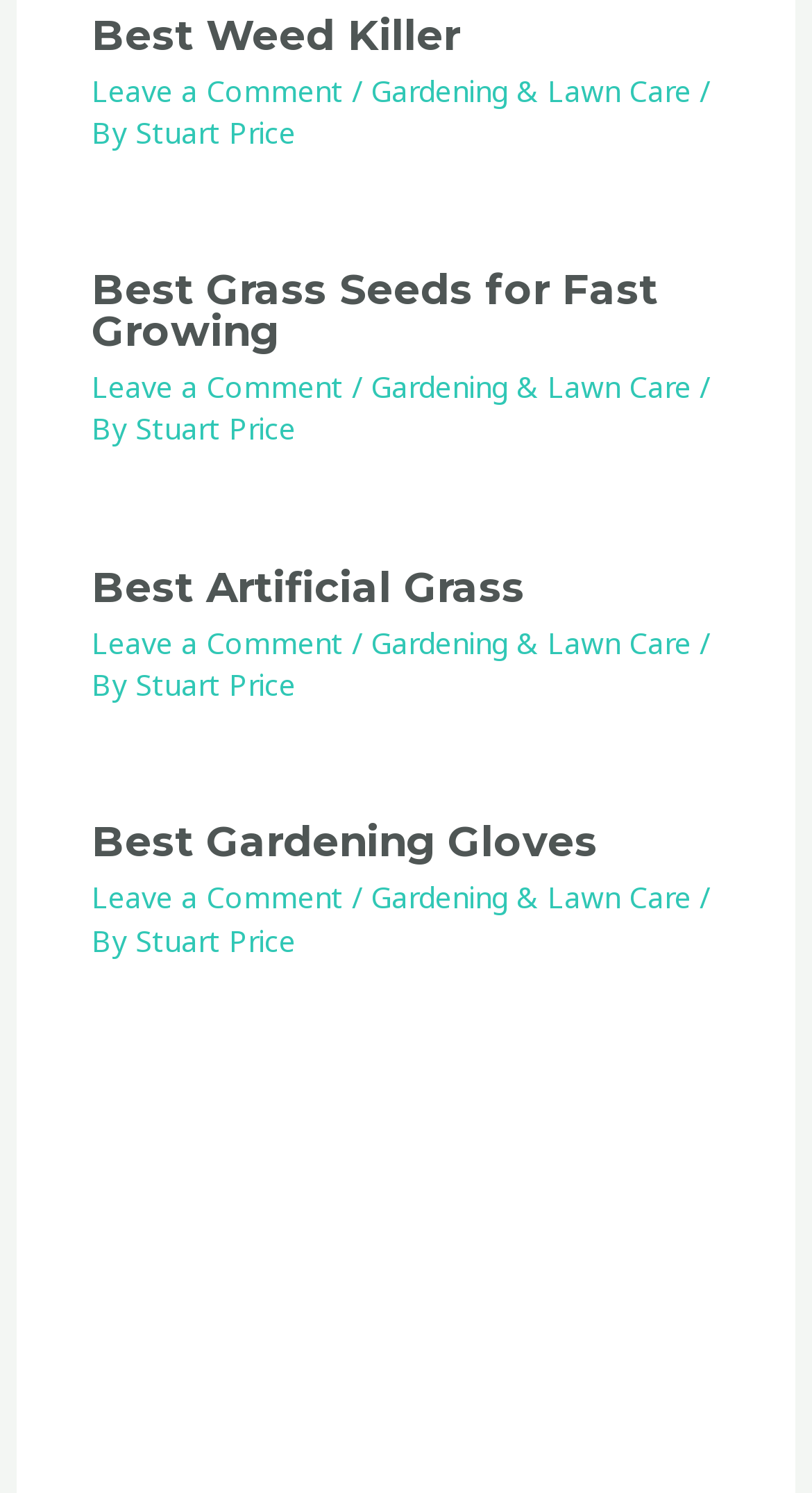Please locate the bounding box coordinates of the element that should be clicked to complete the given instruction: "Read the article about 'Best Grass Seeds for Fast Growing'".

[0.113, 0.177, 0.81, 0.239]